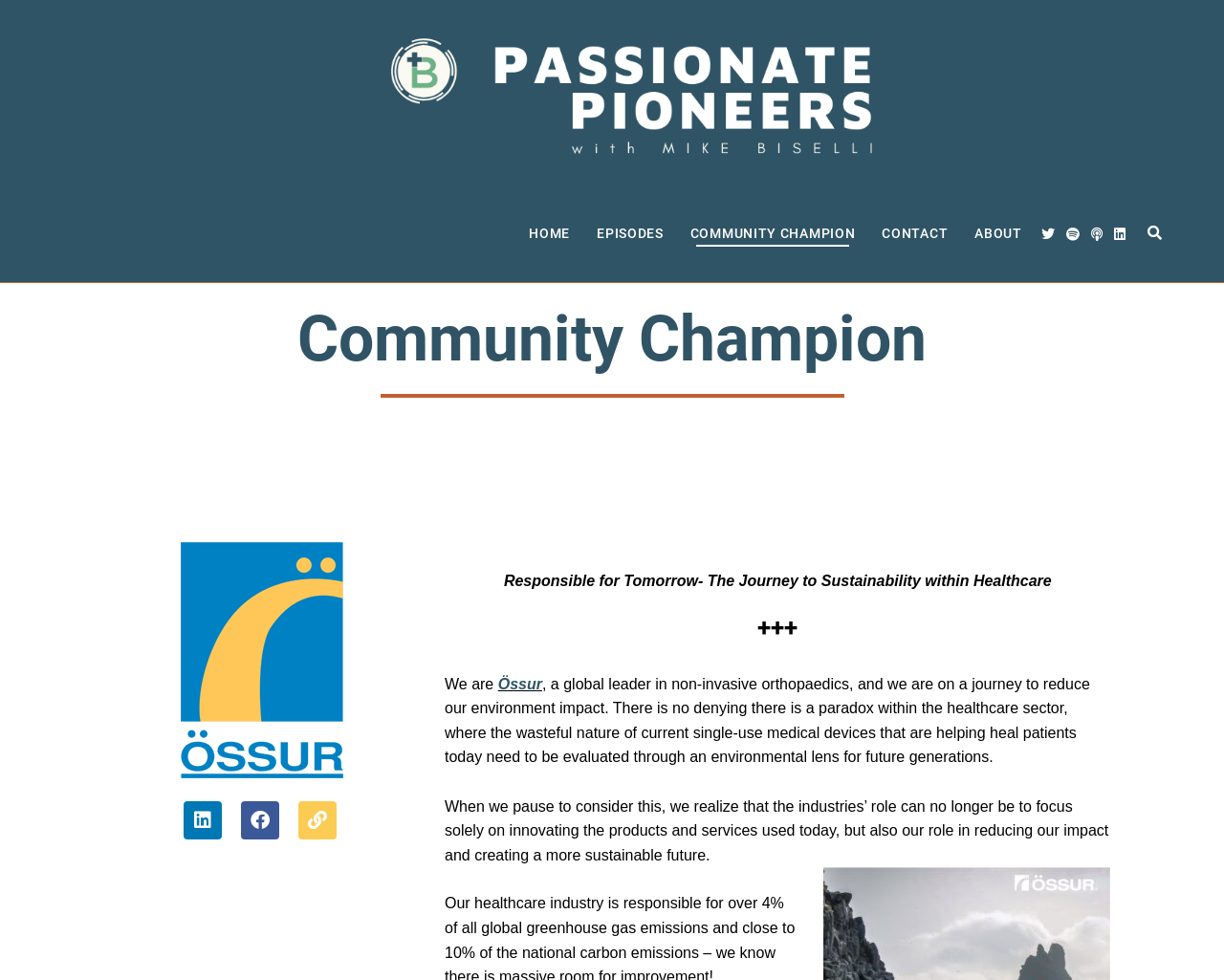Locate the coordinates of the bounding box for the clickable region that fulfills this instruction: "View the Community Champion page".

[0.553, 0.19, 0.71, 0.286]